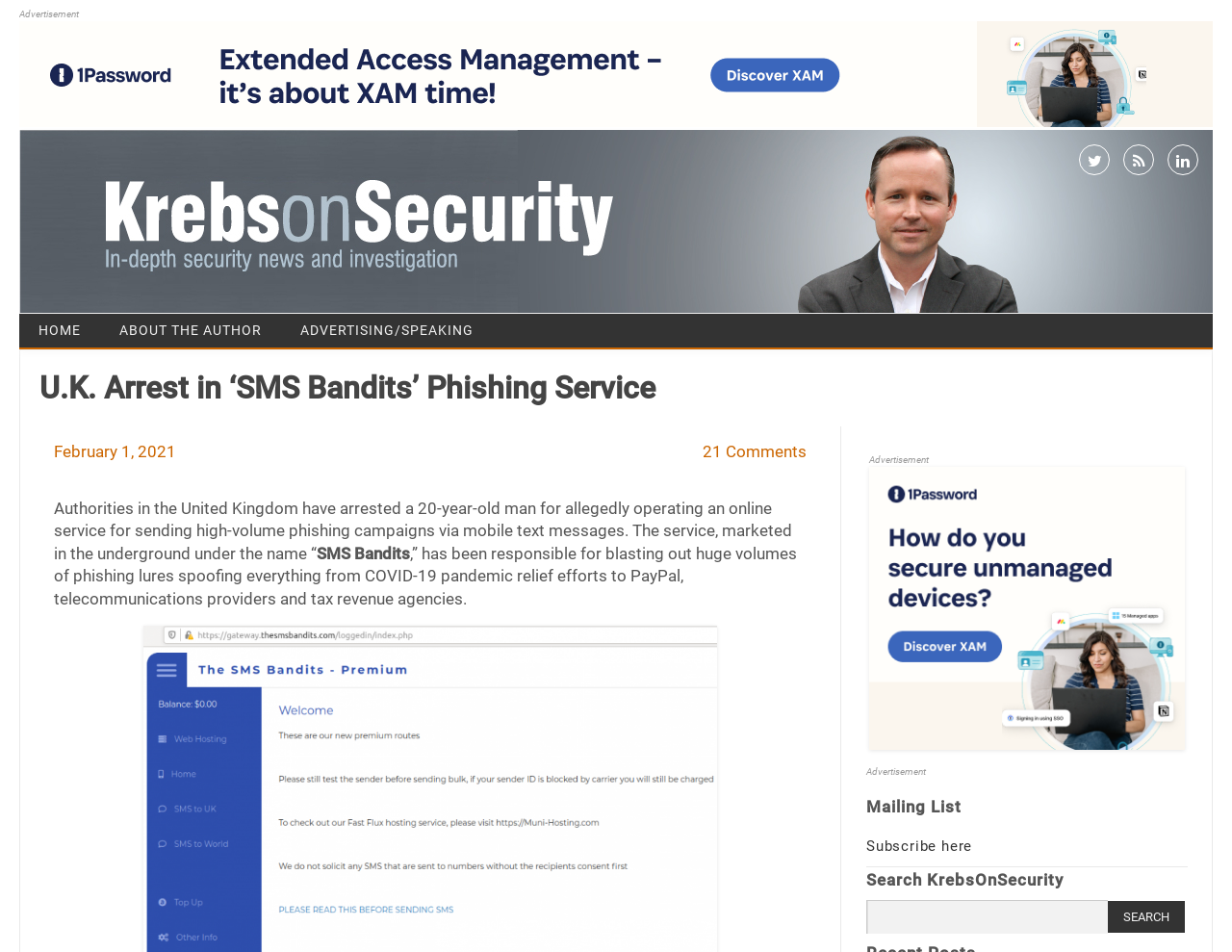From the webpage screenshot, predict the bounding box coordinates (top-left x, top-left y, bottom-right x, bottom-right y) for the UI element described here: LARRY ROMANOFF

None